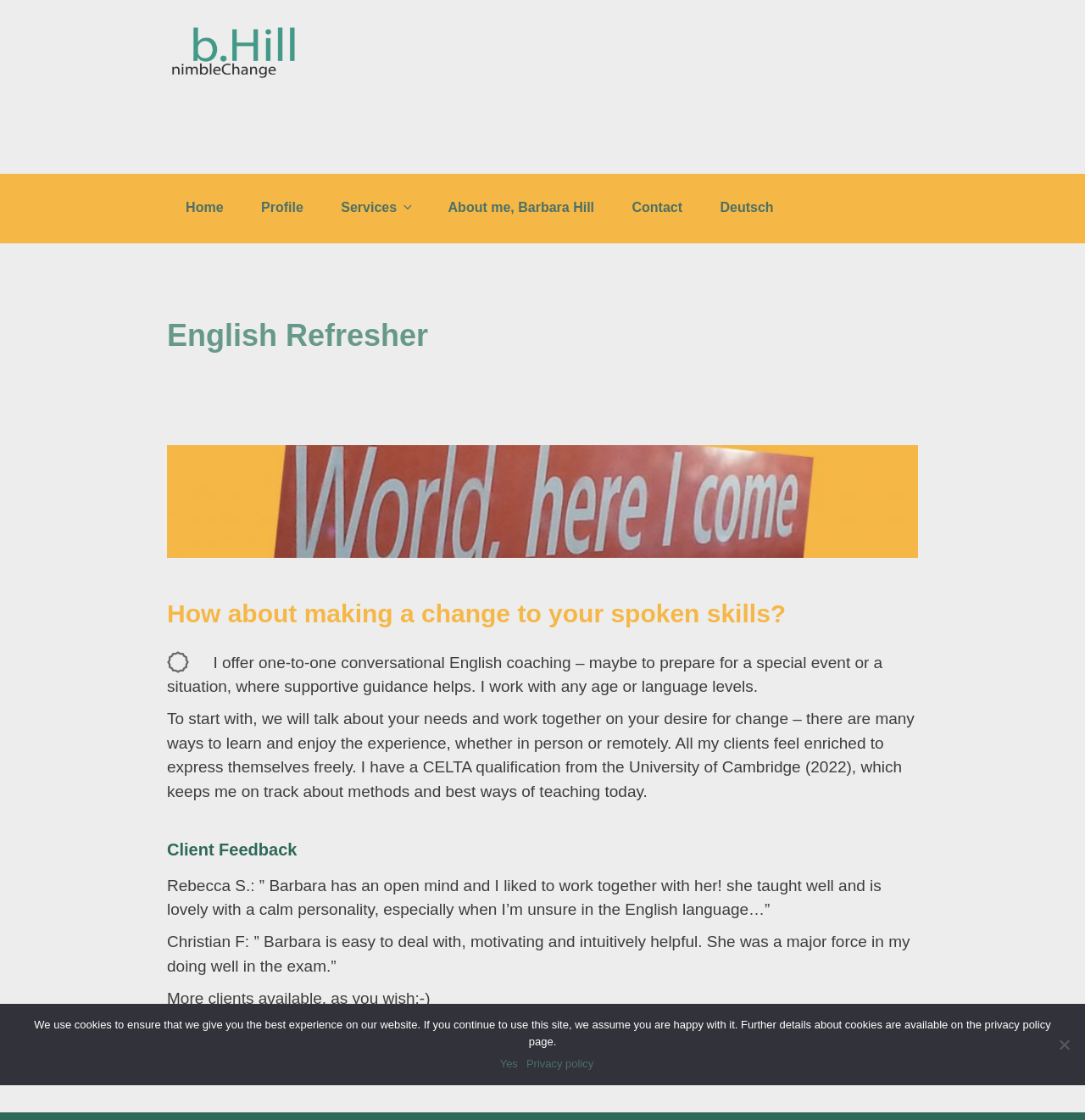Using the elements shown in the image, answer the question comprehensively: What is the language of the webpage?

Although the webpage has a link to a German version, the current webpage is in English, as evident from the text content, including the headings, paragraphs, and client feedback.